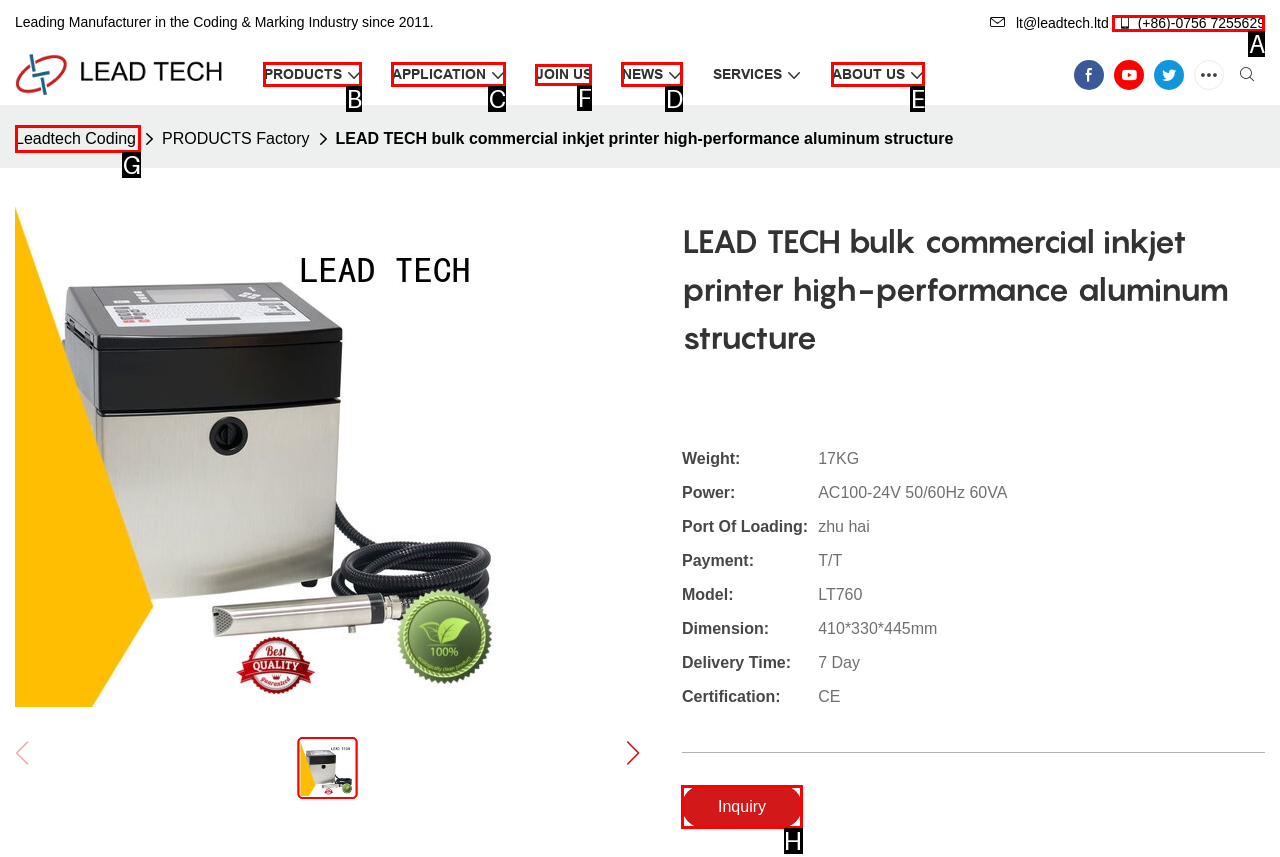Identify the letter corresponding to the UI element that matches this description: (+86)-0756 7255629
Answer using only the letter from the provided options.

A